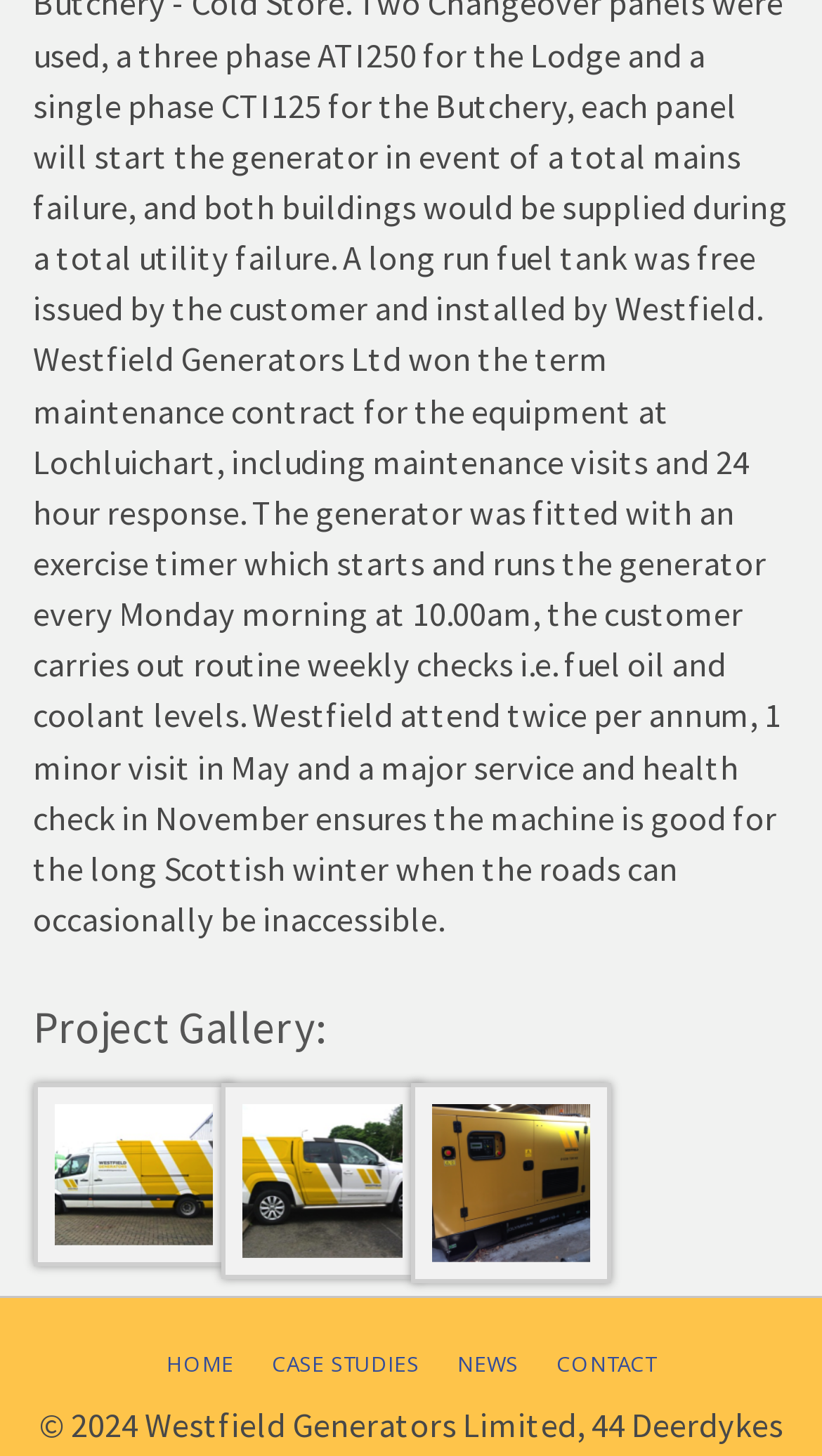Please find the bounding box coordinates (top-left x, top-left y, bottom-right x, bottom-right y) in the screenshot for the UI element described as follows: Contact

[0.654, 0.913, 0.821, 0.961]